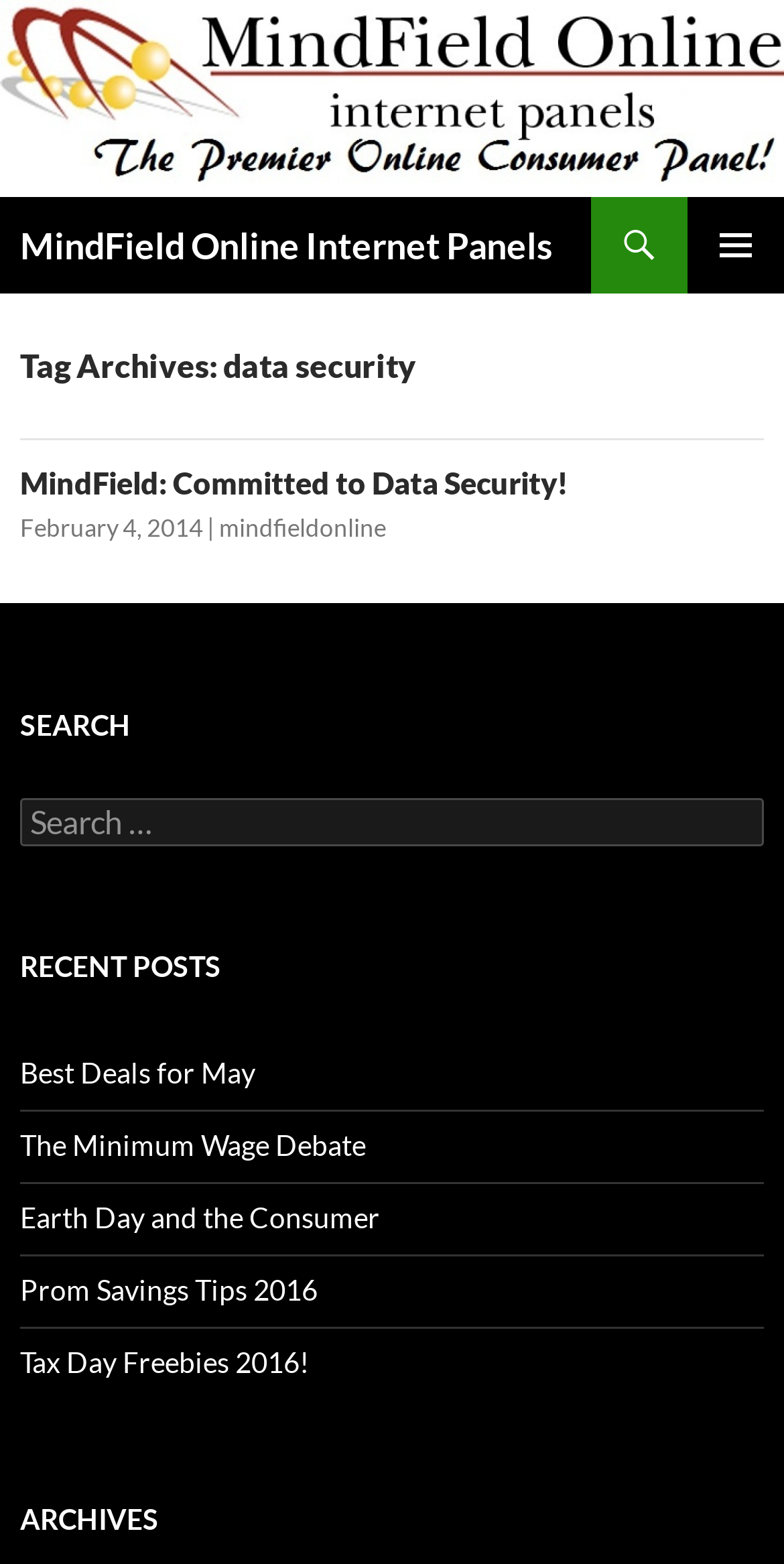Please identify the bounding box coordinates of the element on the webpage that should be clicked to follow this instruction: "Go to the archives". The bounding box coordinates should be given as four float numbers between 0 and 1, formatted as [left, top, right, bottom].

[0.026, 0.956, 0.974, 0.987]